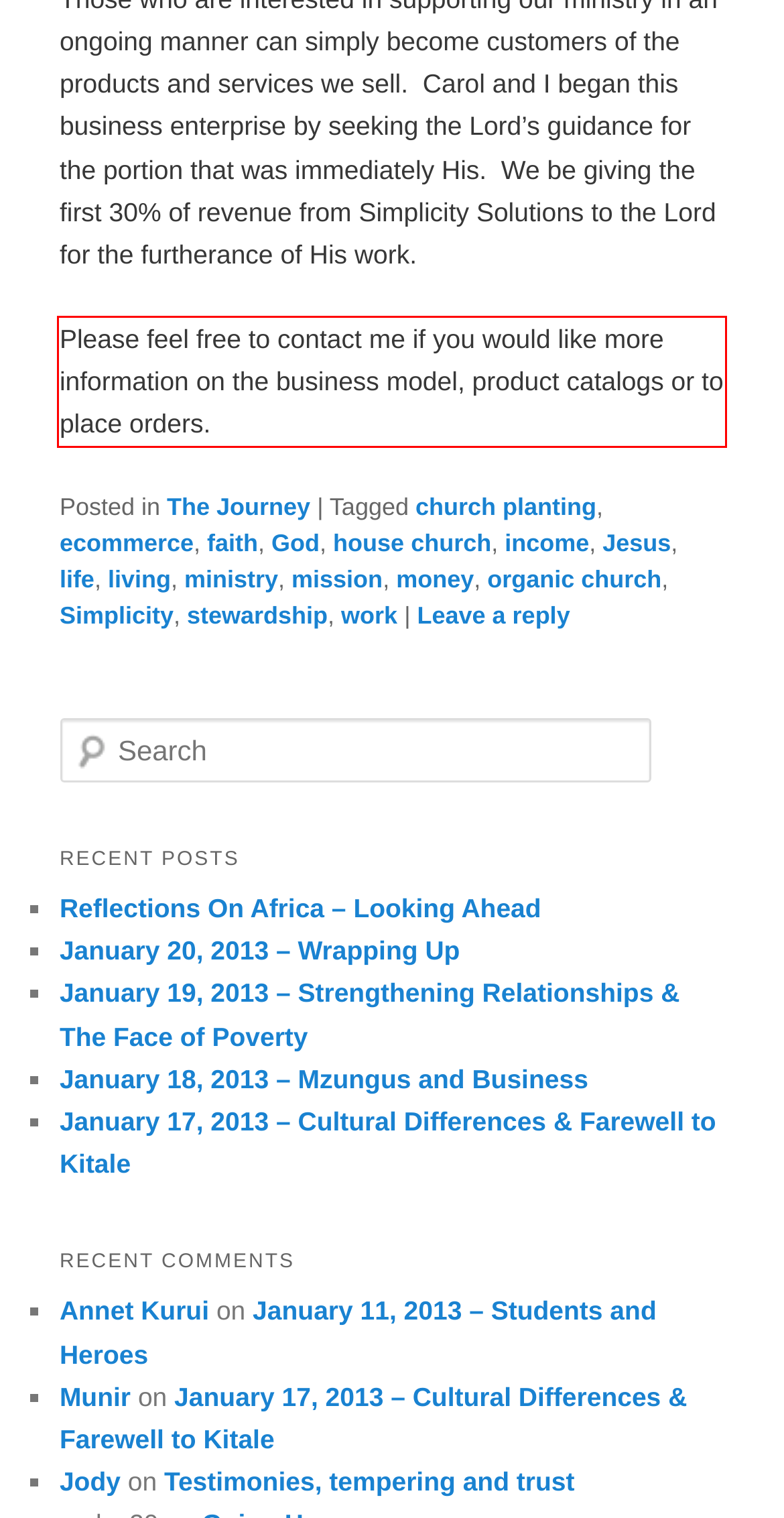You are provided with a webpage screenshot that includes a red rectangle bounding box. Extract the text content from within the bounding box using OCR.

Please feel free to contact me if you would like more information on the business model, product catalogs or to place orders.